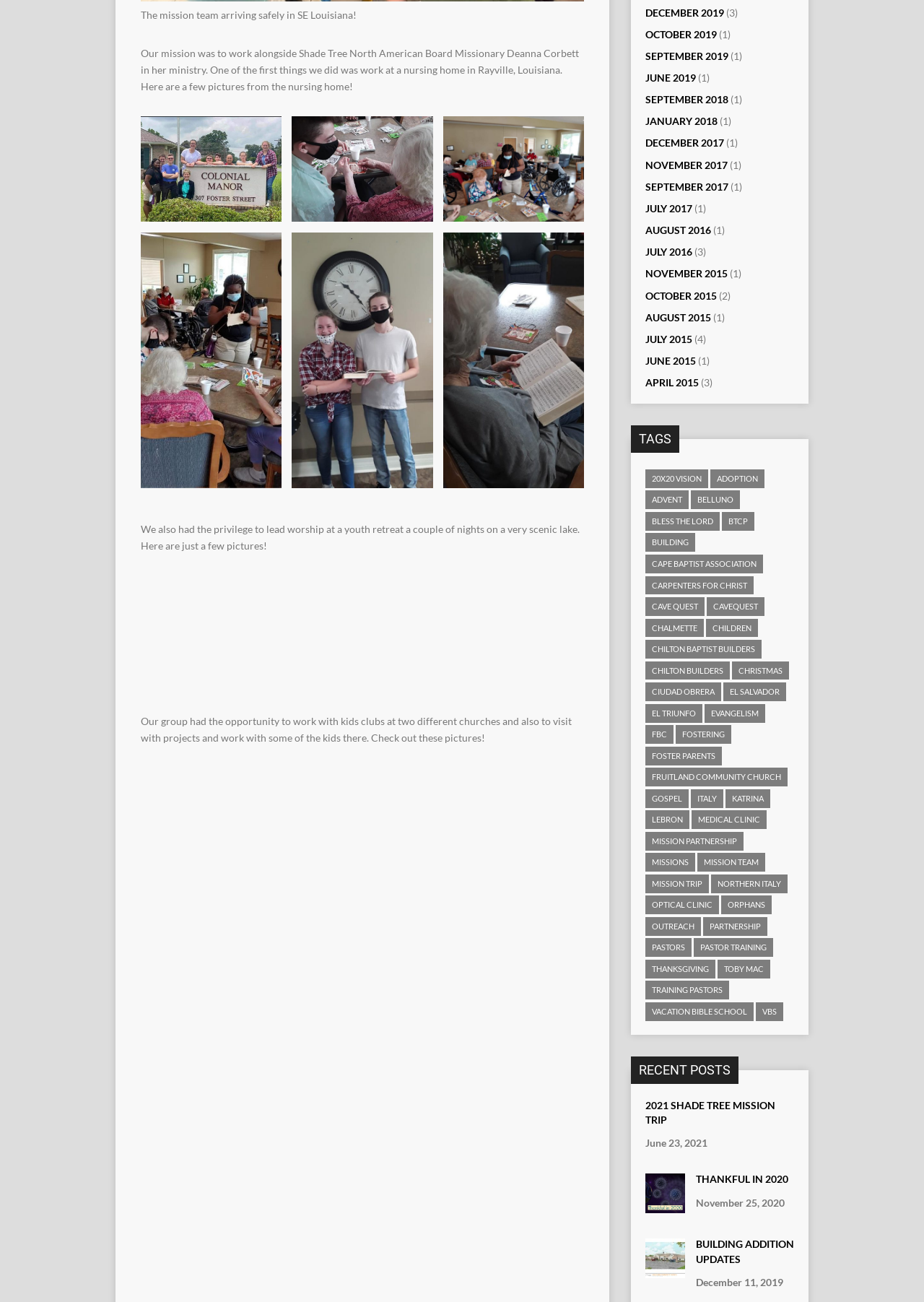Please find the bounding box coordinates of the element that must be clicked to perform the given instruction: "Click on the 'DECEMBER 2019' link". The coordinates should be four float numbers from 0 to 1, i.e., [left, top, right, bottom].

[0.698, 0.005, 0.784, 0.014]